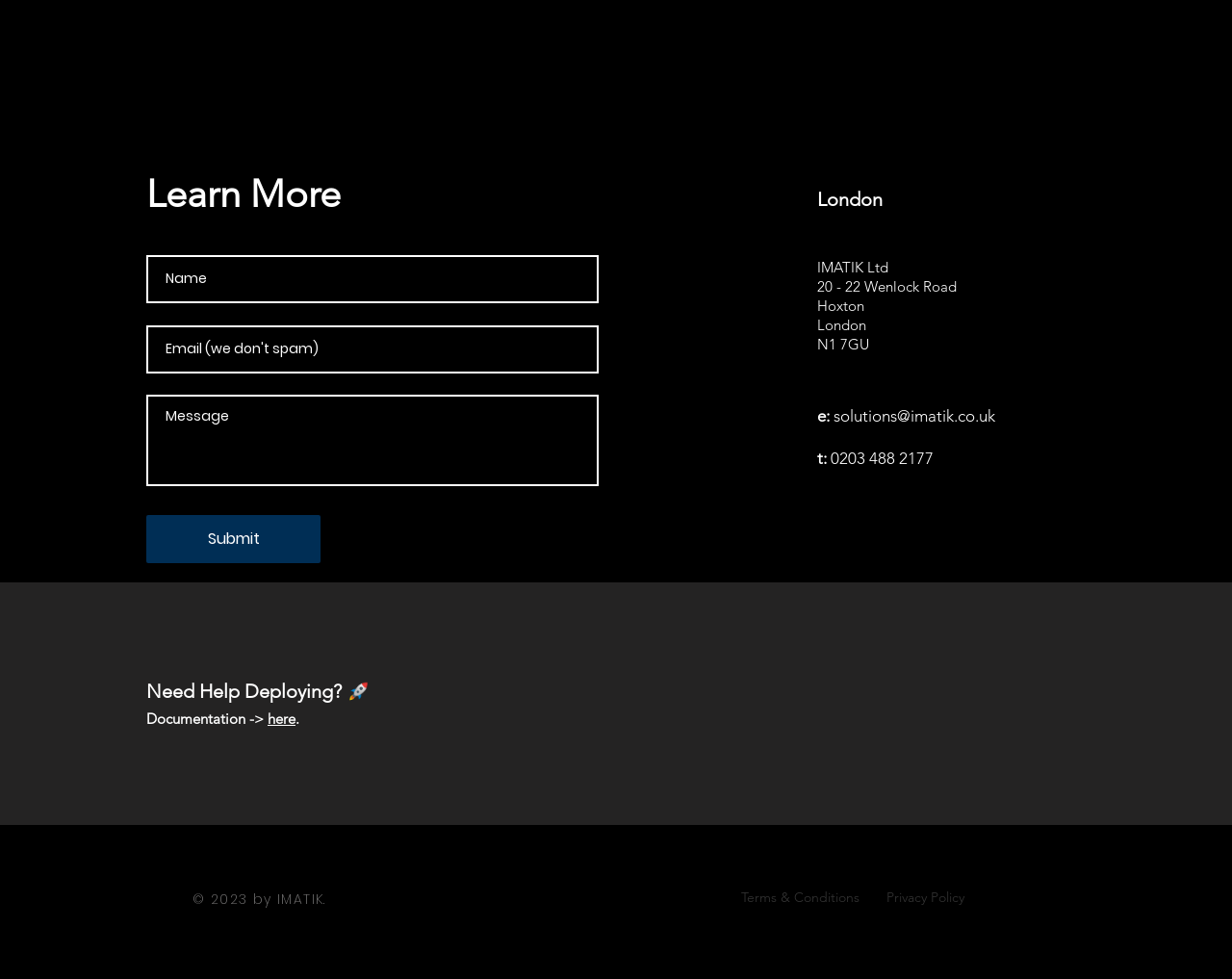Locate the bounding box coordinates of the clickable area to execute the instruction: "Enter your name in the 'Name' field". Provide the coordinates as four float numbers between 0 and 1, represented as [left, top, right, bottom].

[0.119, 0.261, 0.486, 0.31]